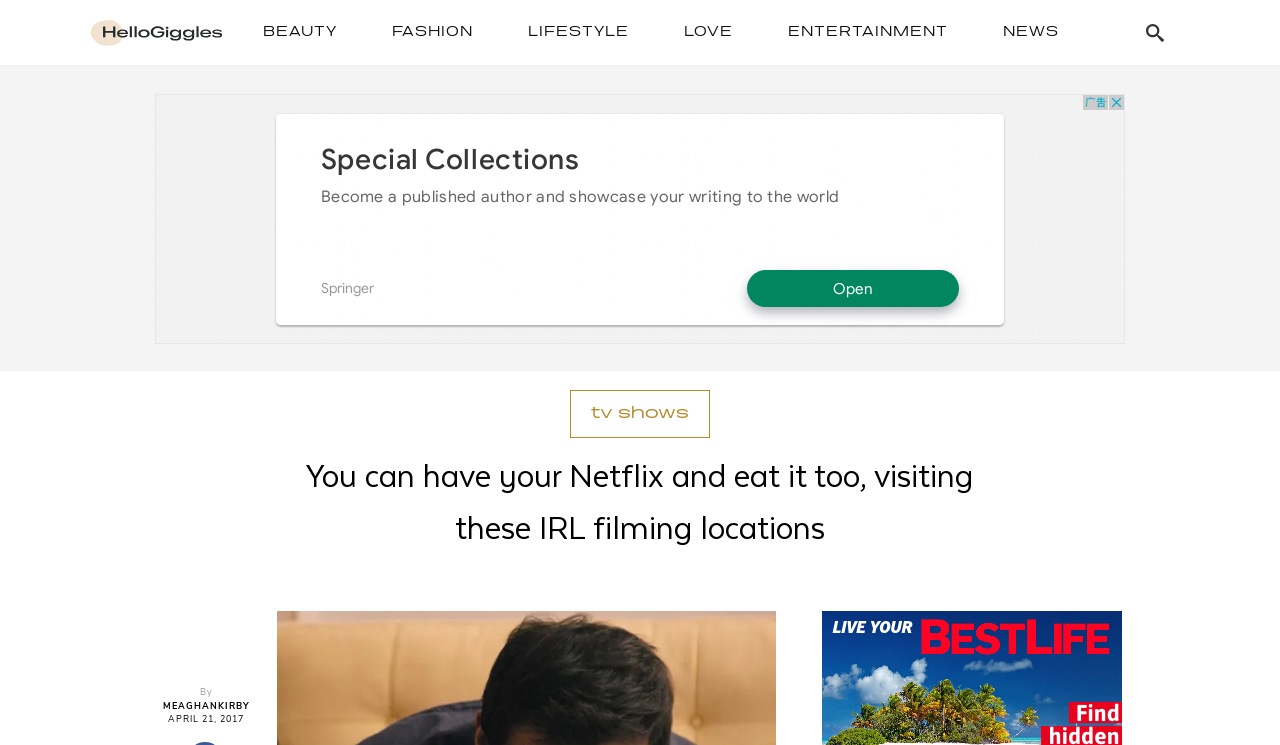Please identify the bounding box coordinates of the element that needs to be clicked to execute the following command: "Read the article by MEAGHANKIRBY". Provide the bounding box using four float numbers between 0 and 1, formatted as [left, top, right, bottom].

[0.127, 0.939, 0.195, 0.957]